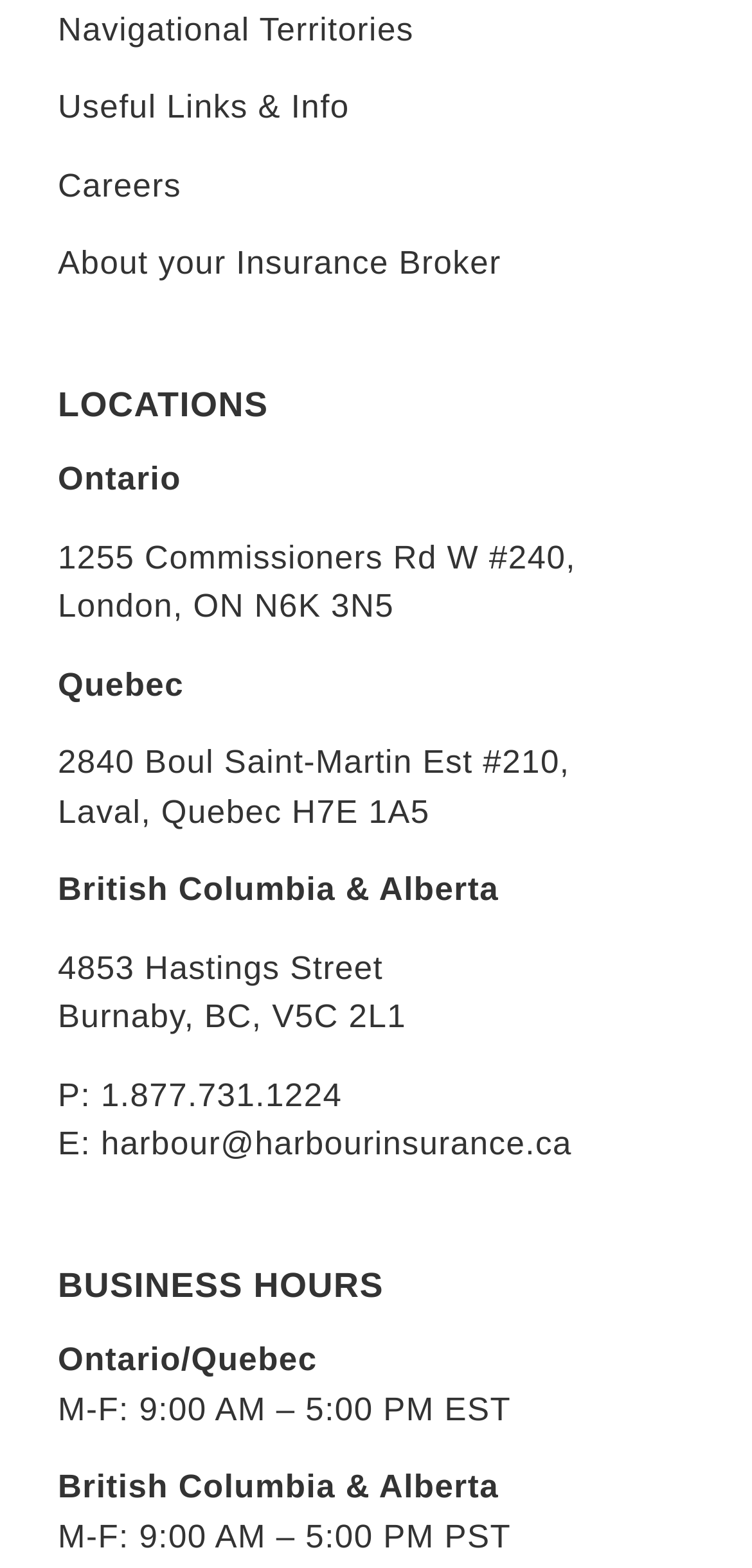What is the address of Harbour Insurance in London, Ontario? Using the information from the screenshot, answer with a single word or phrase.

1255 Commissioners Rd W #240, London, ON N6K 3N5